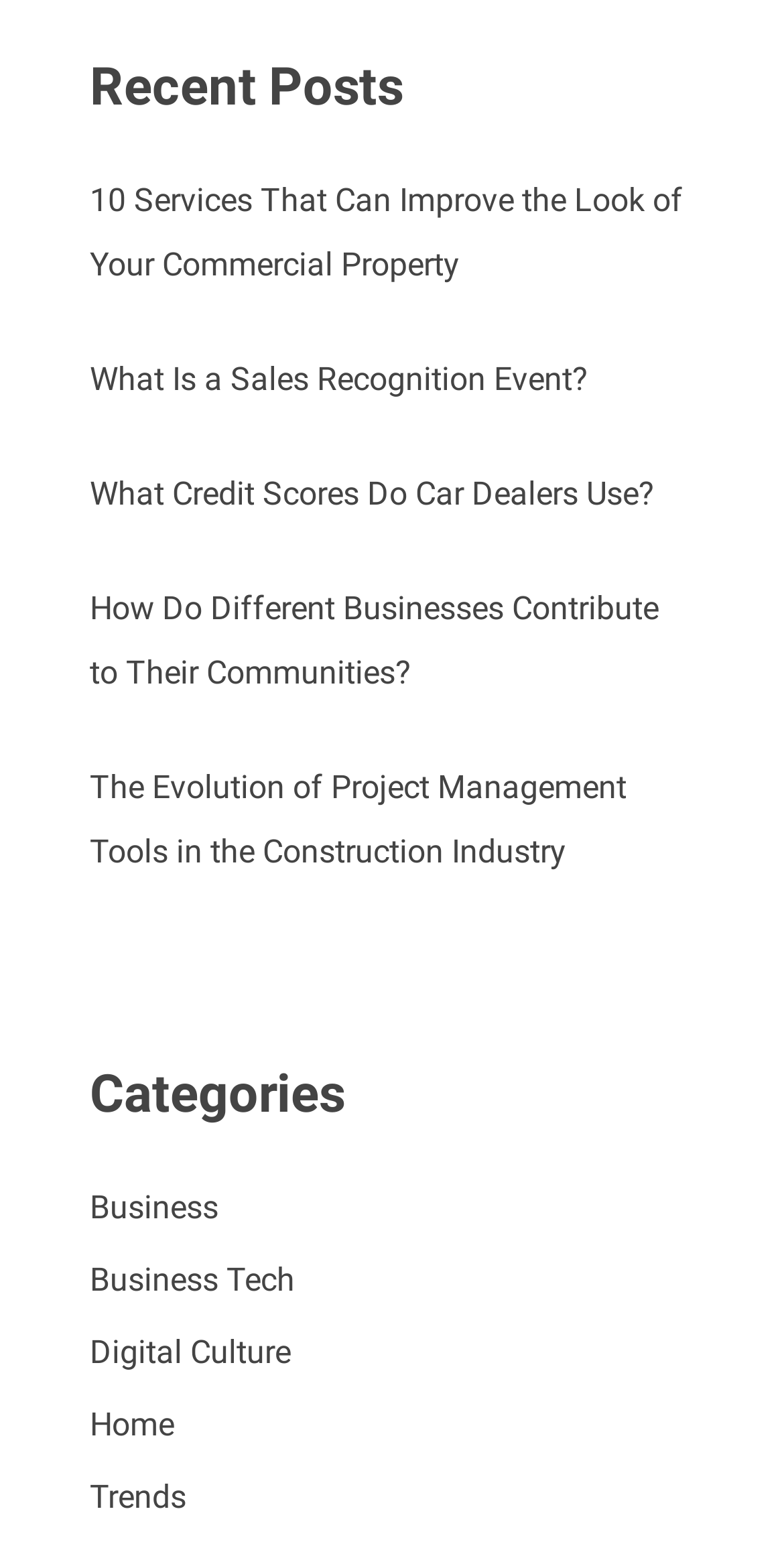Please analyze the image and provide a thorough answer to the question:
What is the topic of the third recent post?

I read the text of the third link under the 'Recent Posts' heading, which mentions 'Credit Scores'.